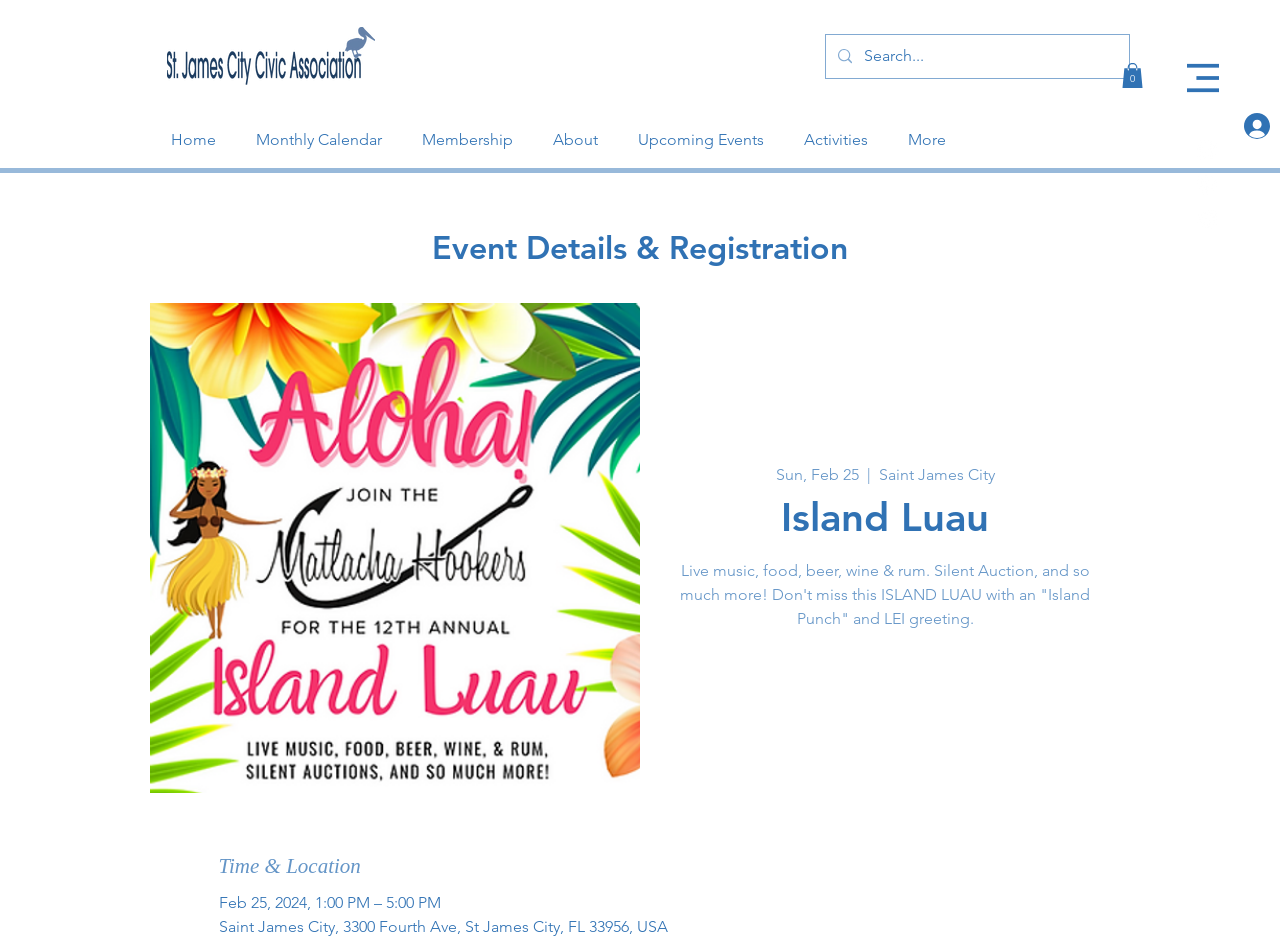Please provide a brief answer to the following inquiry using a single word or phrase:
What is the location of the event?

Saint James City